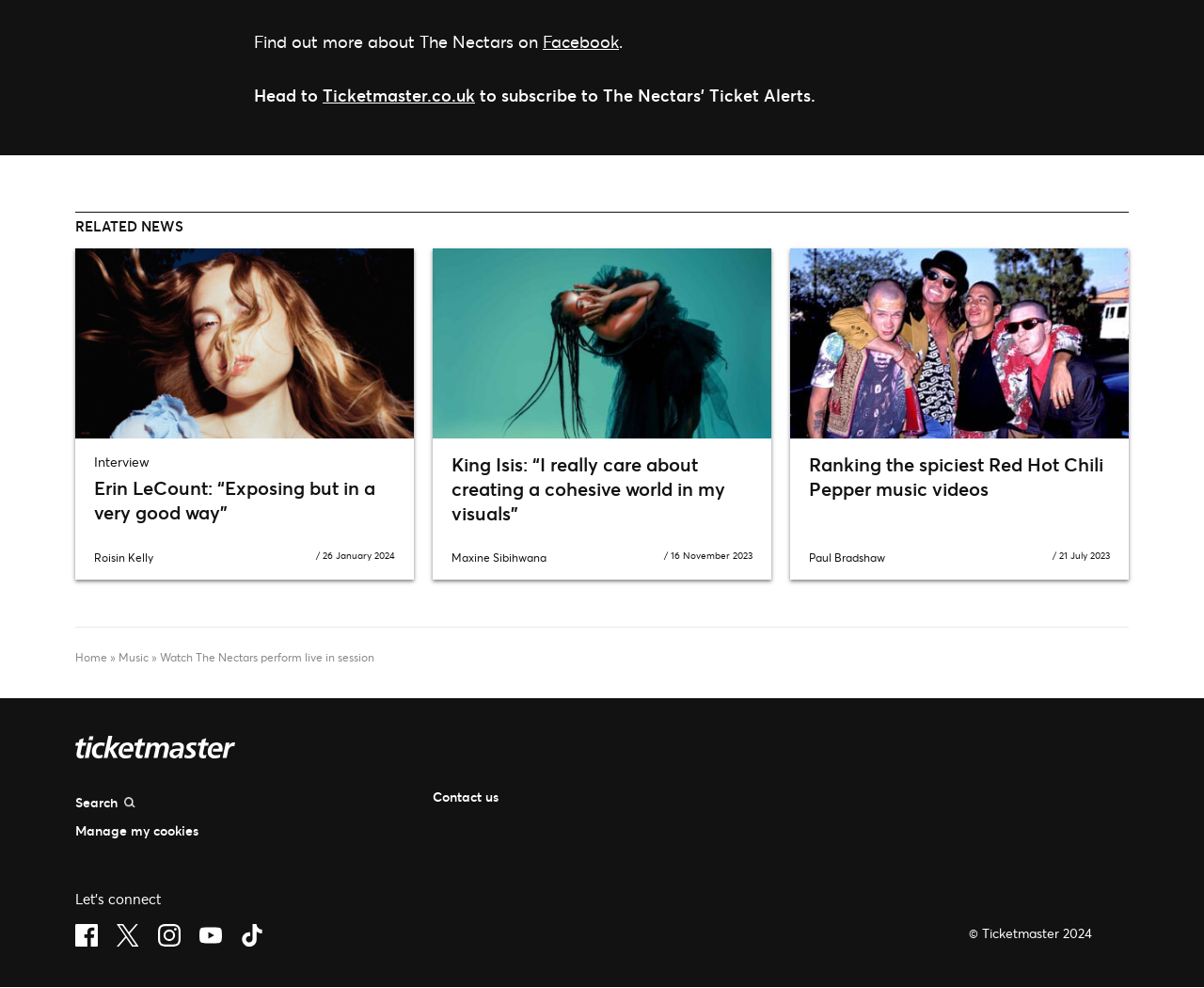Identify the bounding box for the UI element specified in this description: "Contact us". The coordinates must be four float numbers between 0 and 1, formatted as [left, top, right, bottom].

[0.359, 0.797, 0.414, 0.815]